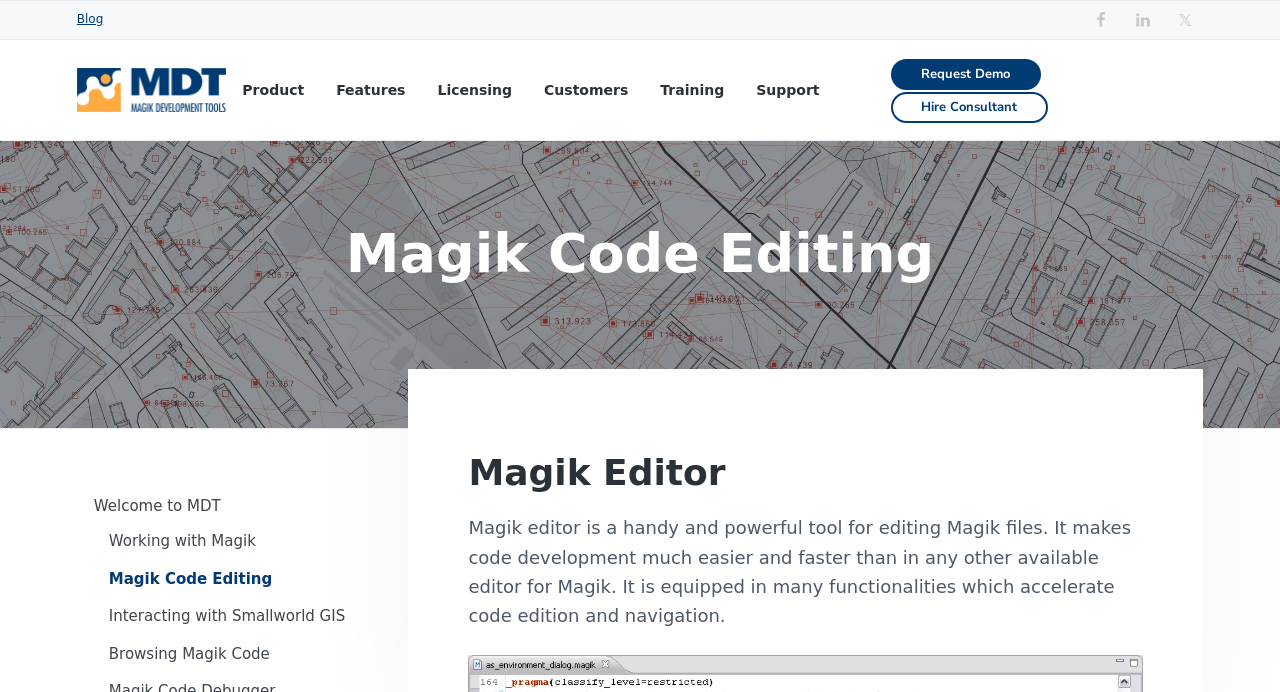Show me the bounding box coordinates of the clickable region to achieve the task as per the instruction: "Go to the Blog page".

[0.06, 0.015, 0.081, 0.043]